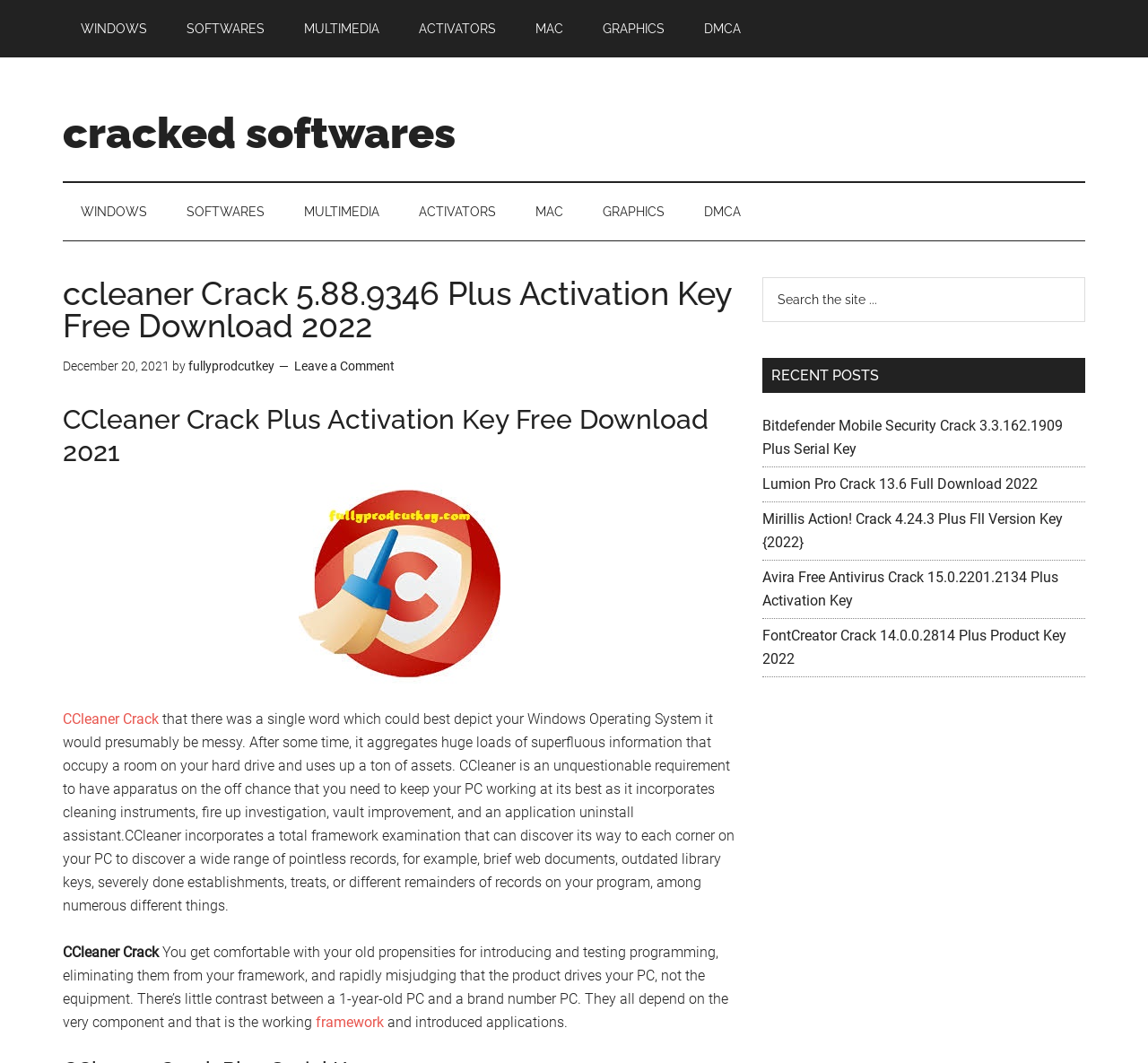Provide the bounding box coordinates in the format (top-left x, top-left y, bottom-right x, bottom-right y). All values are floating point numbers between 0 and 1. Determine the bounding box coordinate of the UI element described as: Leave a Comment

[0.256, 0.338, 0.344, 0.351]